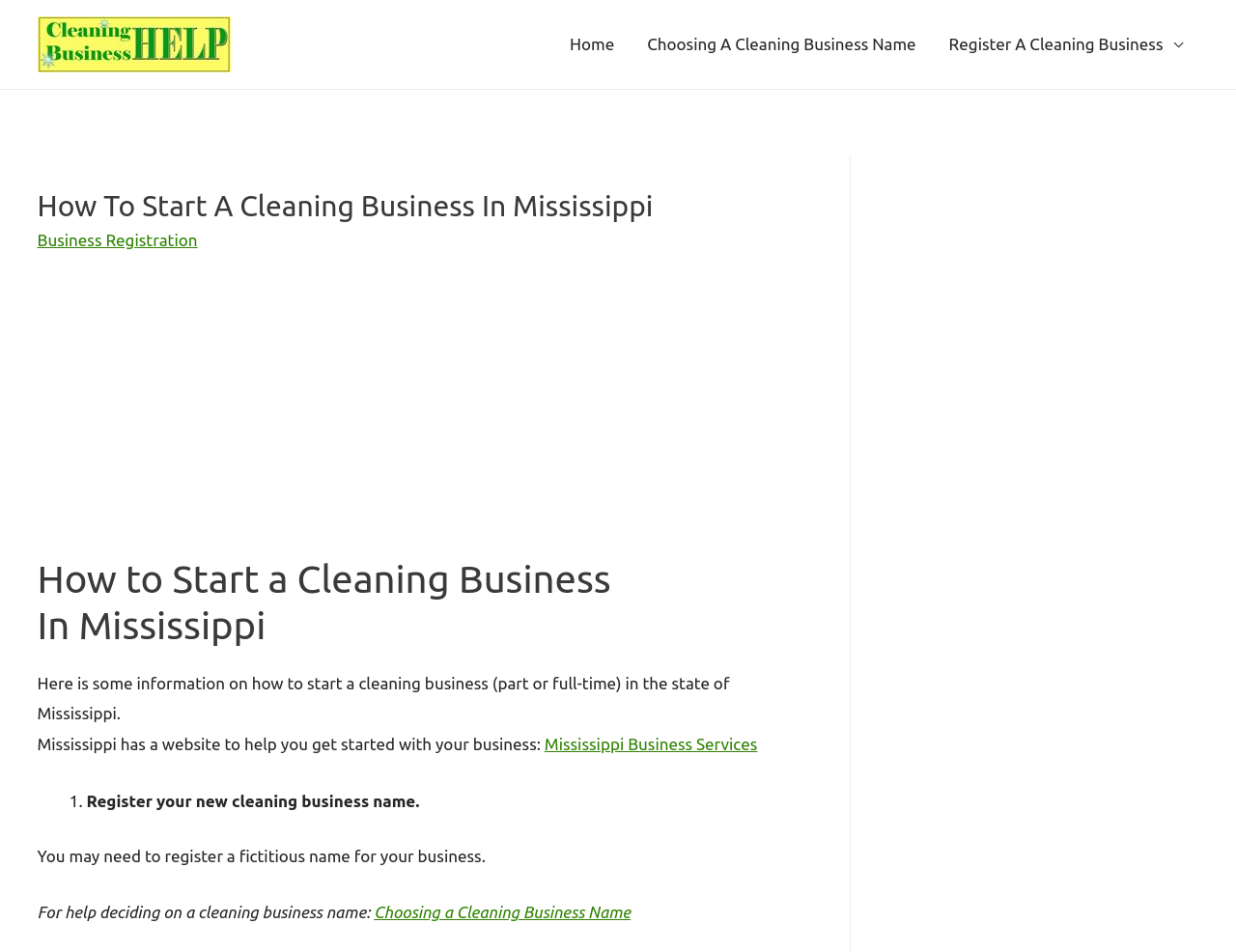Using floating point numbers between 0 and 1, provide the bounding box coordinates in the format (top-left x, top-left y, bottom-right x, bottom-right y). Locate the UI element described here: Business Registration

[0.03, 0.242, 0.16, 0.262]